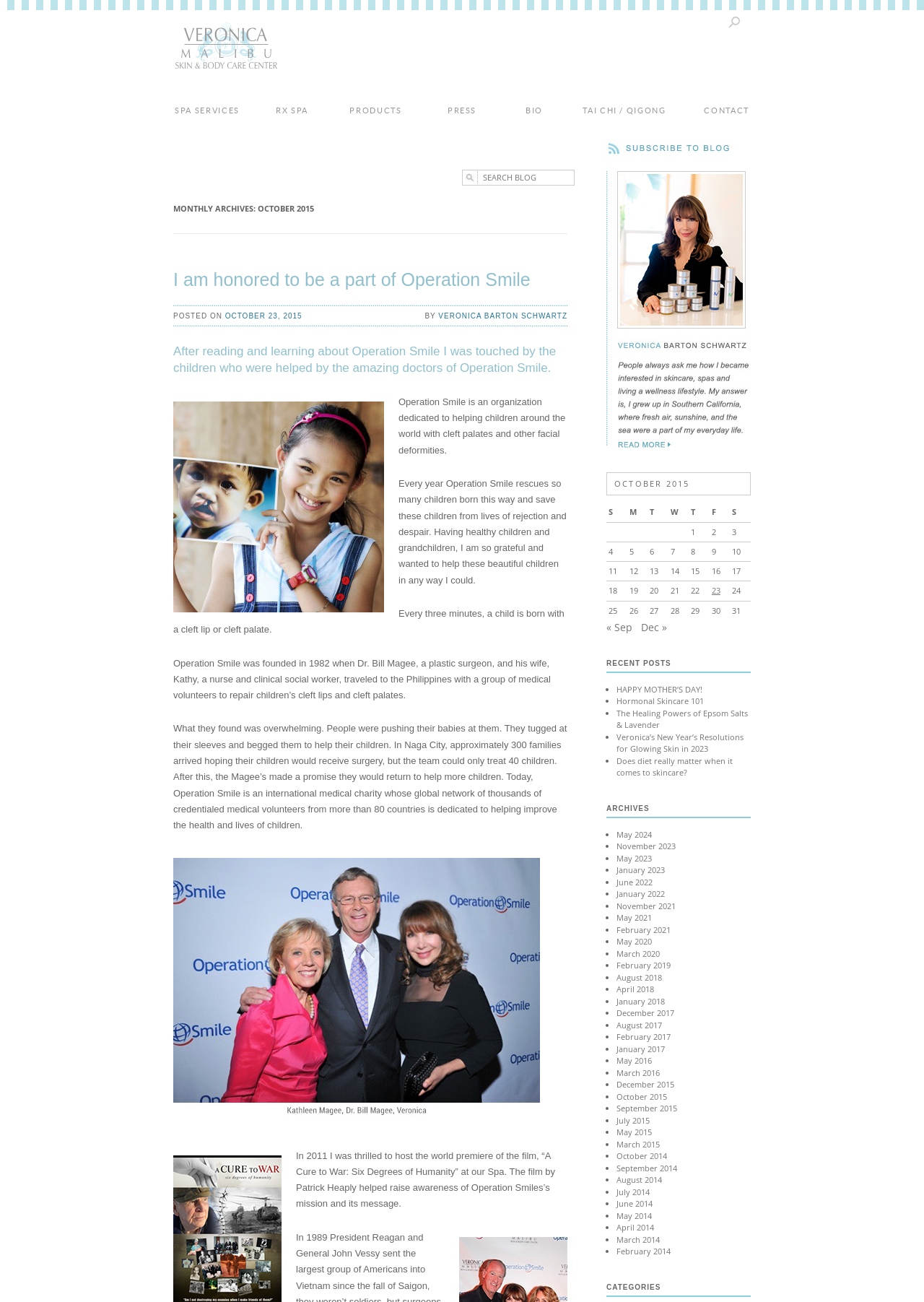Could you provide the bounding box coordinates for the portion of the screen to click to complete this instruction: "Read the blog post 'I am honored to be a part of Operation Smile'"?

[0.188, 0.206, 0.614, 0.23]